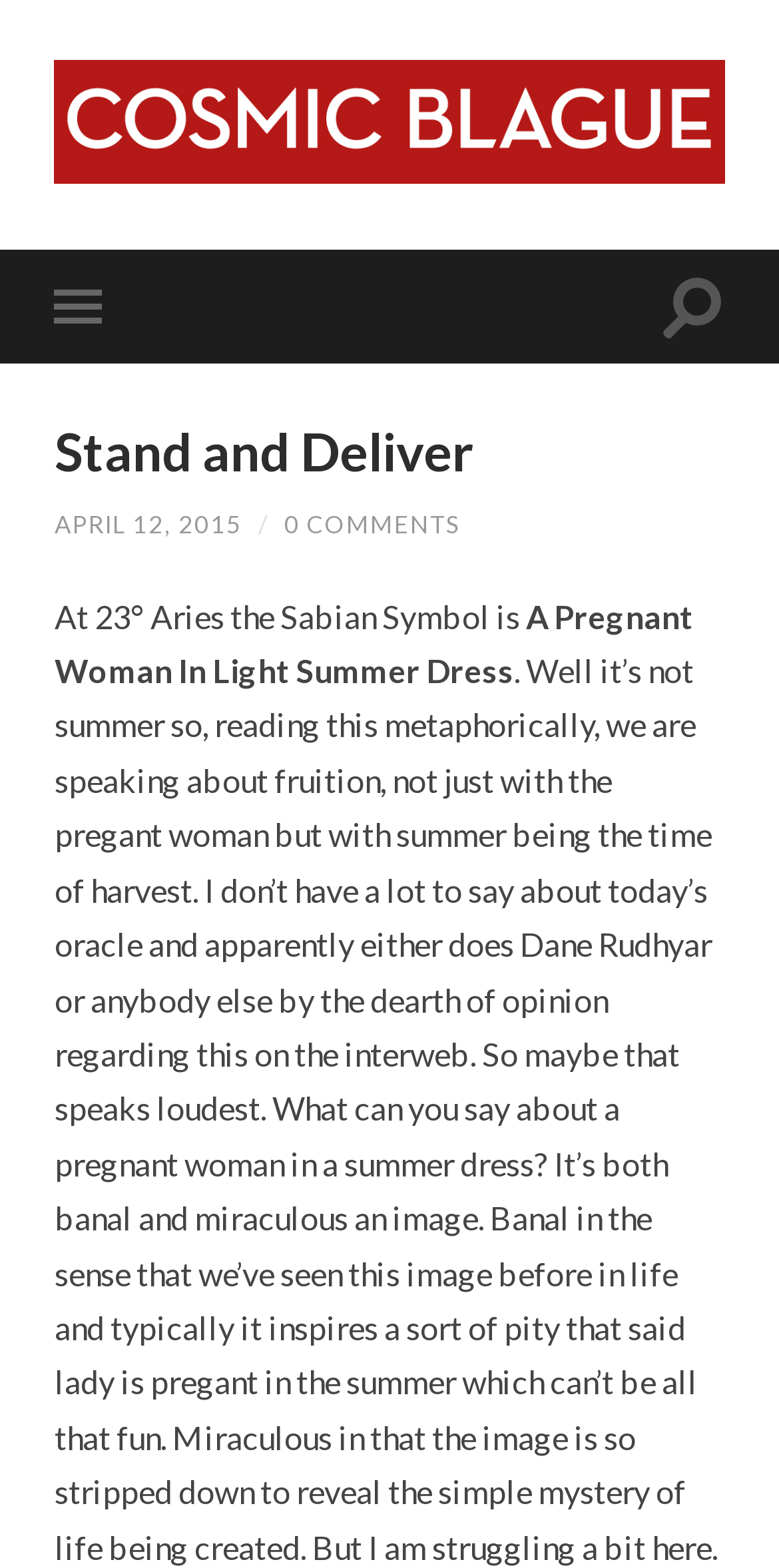What is the title of the blog post?
Please answer the question as detailed as possible based on the image.

The title of the blog post is 'Stand and Deliver' which is indicated by the heading element with the text 'Stand and Deliver'.